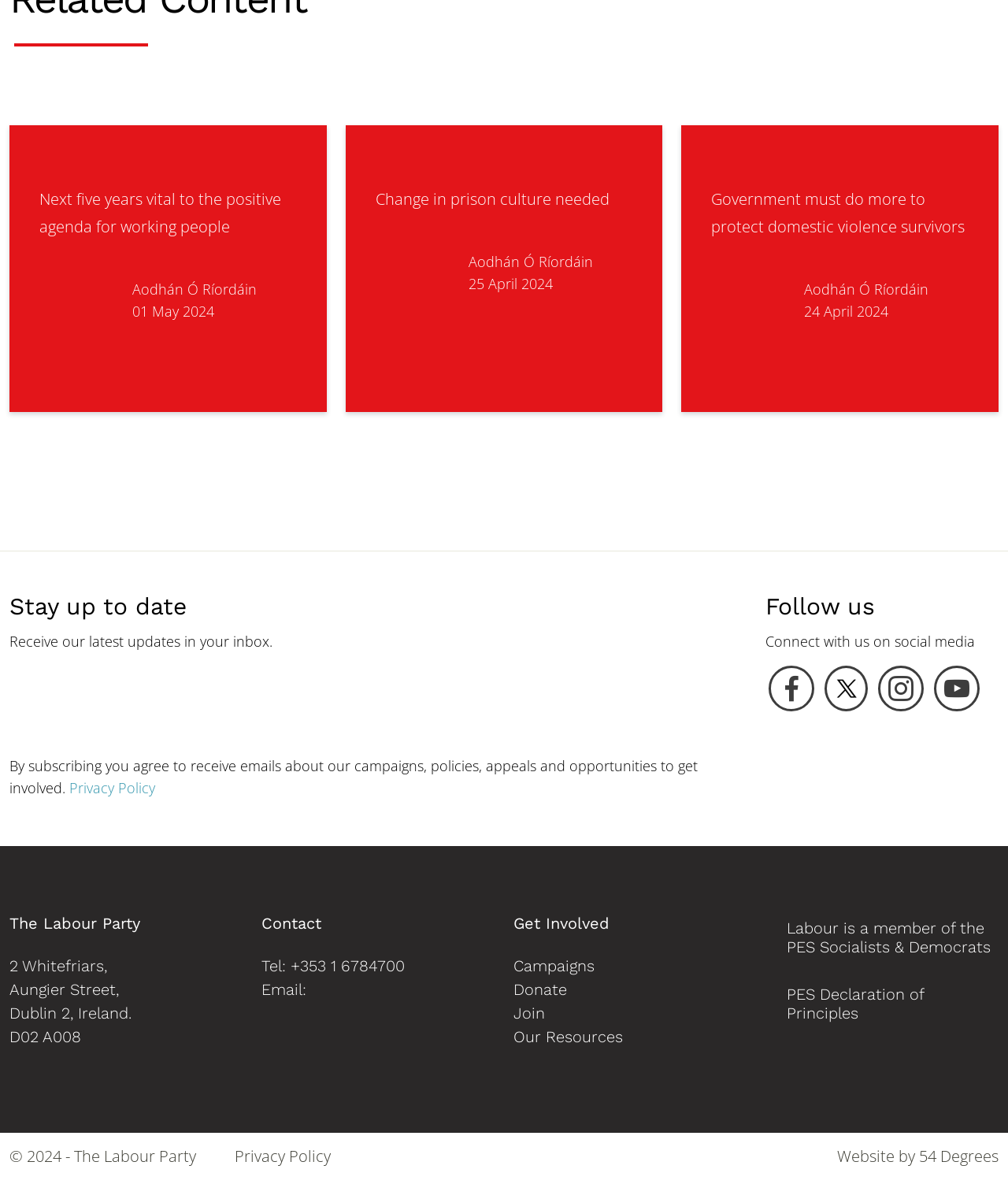Determine the bounding box coordinates for the clickable element to execute this instruction: "Read about the next five years vital to the positive agenda for working people". Provide the coordinates as four float numbers between 0 and 1, i.e., [left, top, right, bottom].

[0.039, 0.159, 0.279, 0.2]